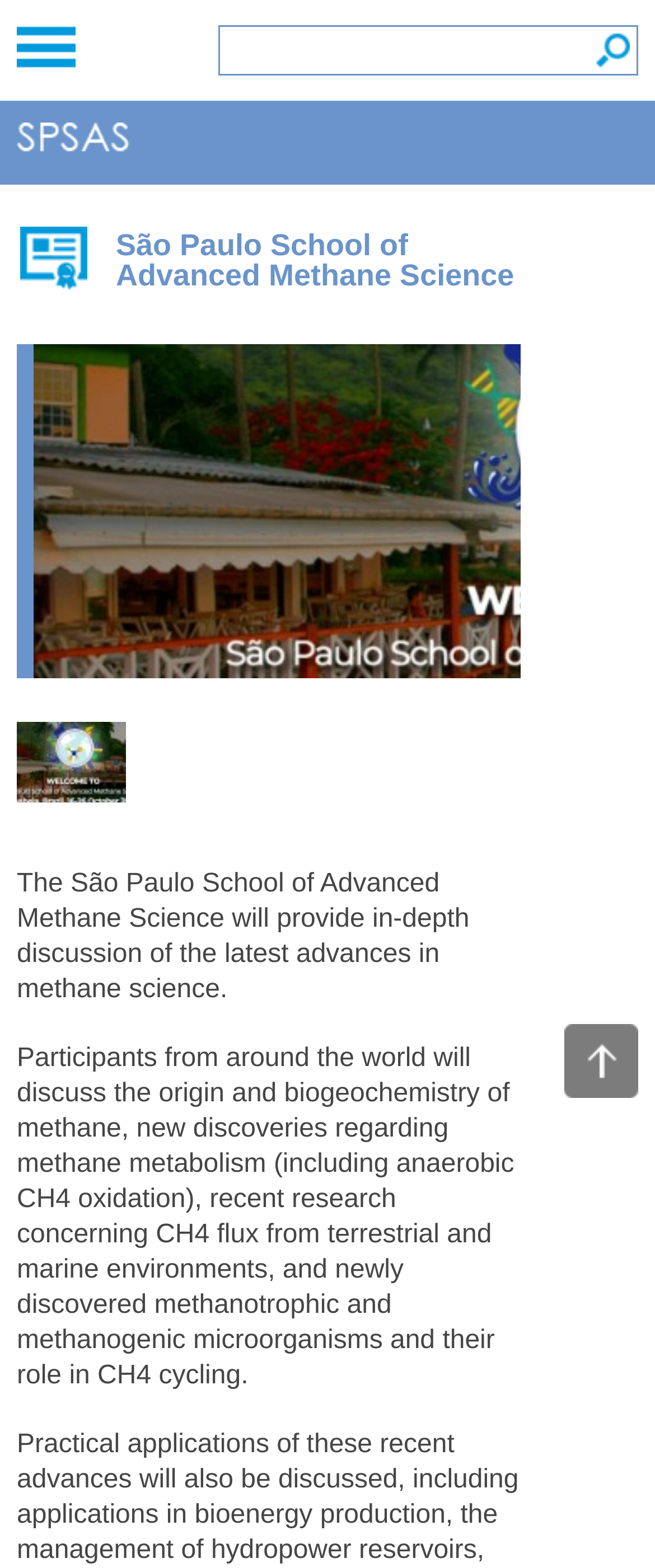Is there an image on the webpage?
Please look at the screenshot and answer in one word or a short phrase.

Yes